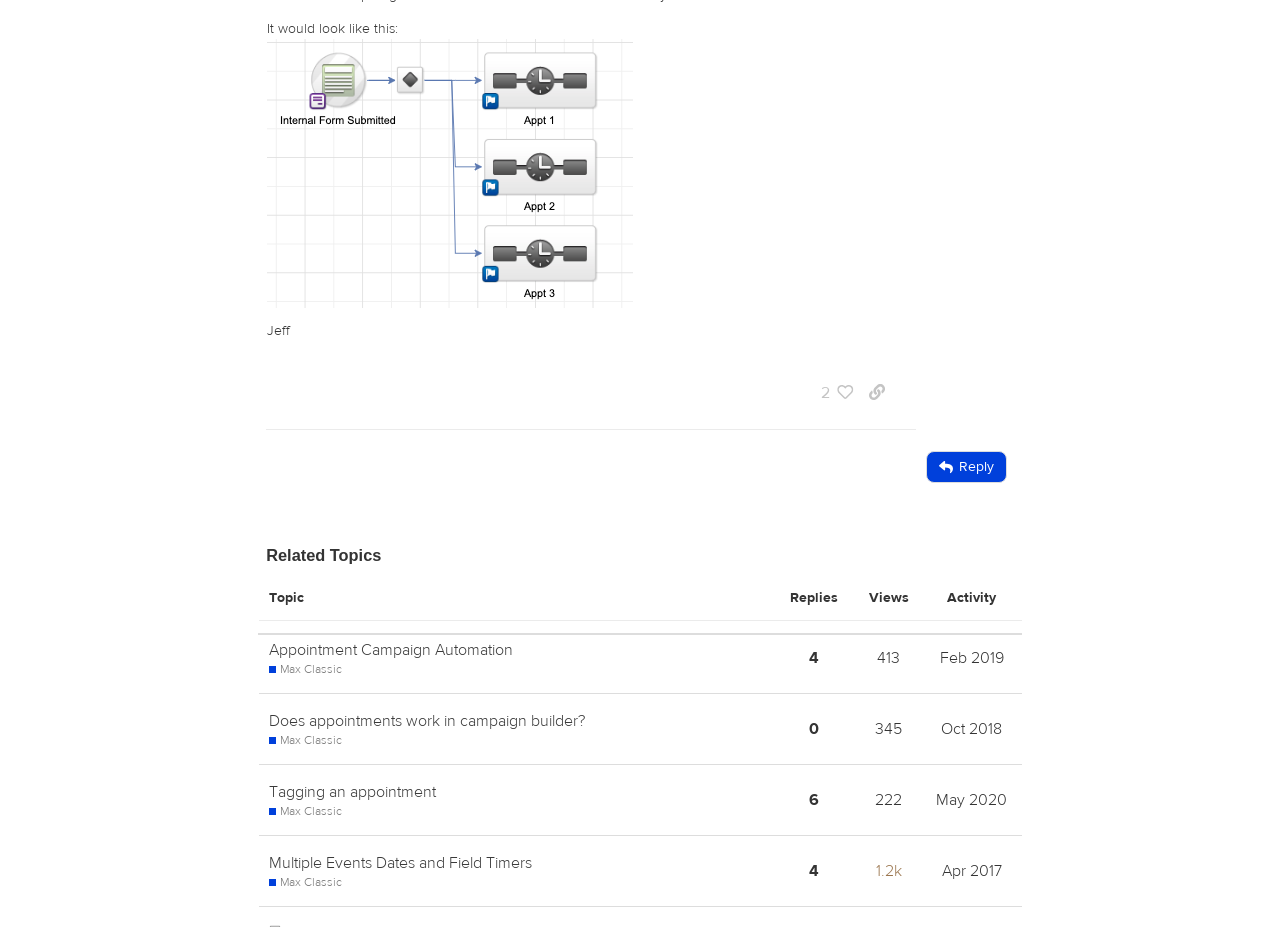Find the bounding box coordinates of the element's region that should be clicked in order to follow the given instruction: "Click the '2 people liked this post. Click to view' button". The coordinates should consist of four float numbers between 0 and 1, i.e., [left, top, right, bottom].

[0.634, 0.406, 0.667, 0.441]